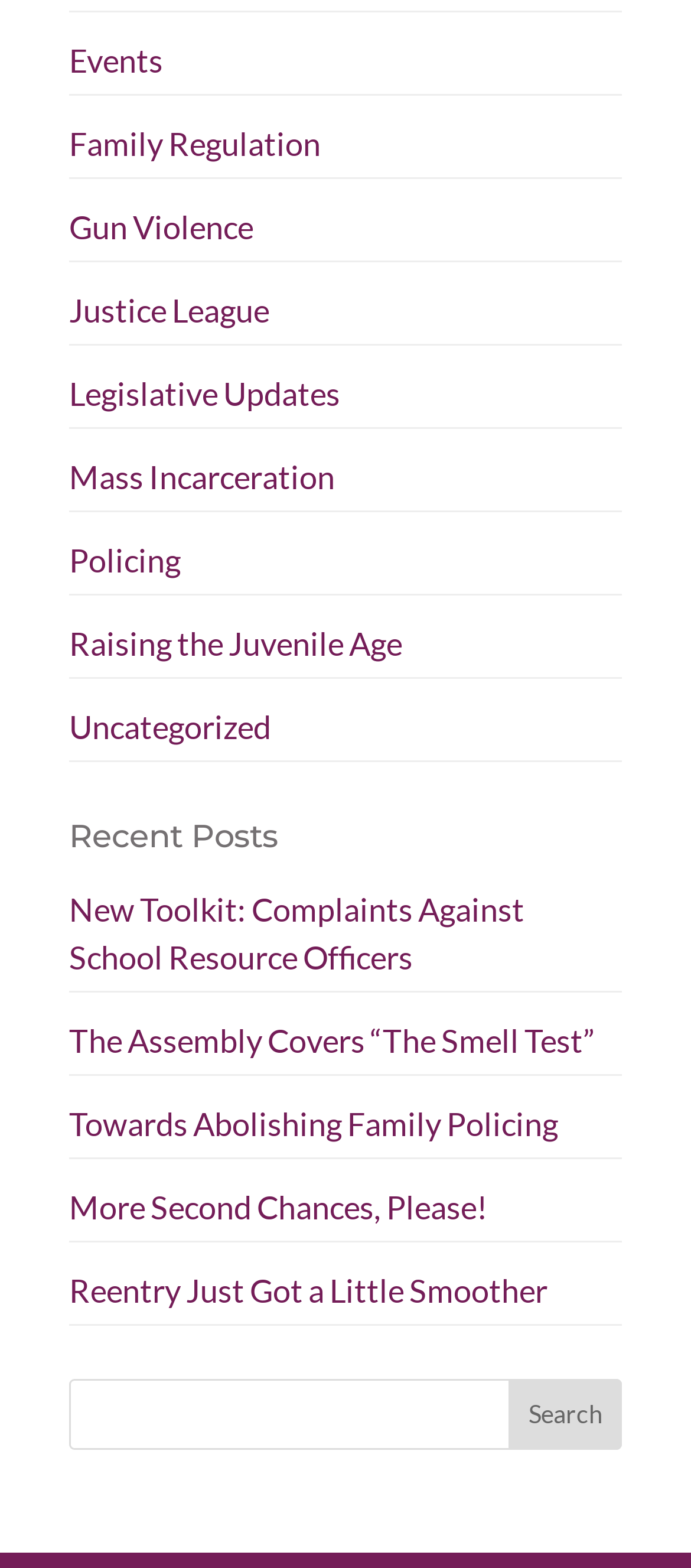Locate the bounding box coordinates of the clickable region to complete the following instruction: "Open the 'Menu'."

None